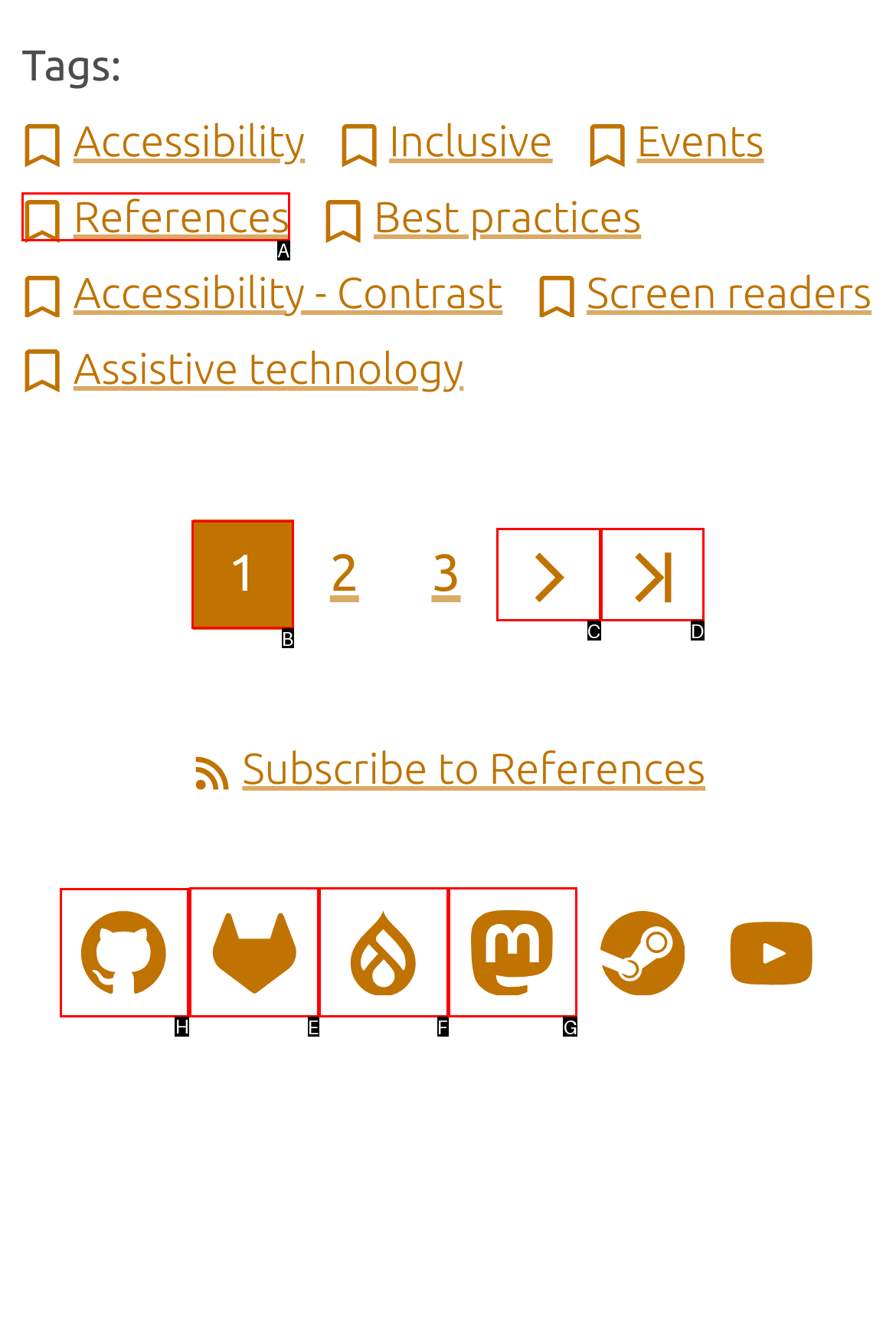Tell me which one HTML element I should click to complete this task: Find me on GitHub Answer with the option's letter from the given choices directly.

H